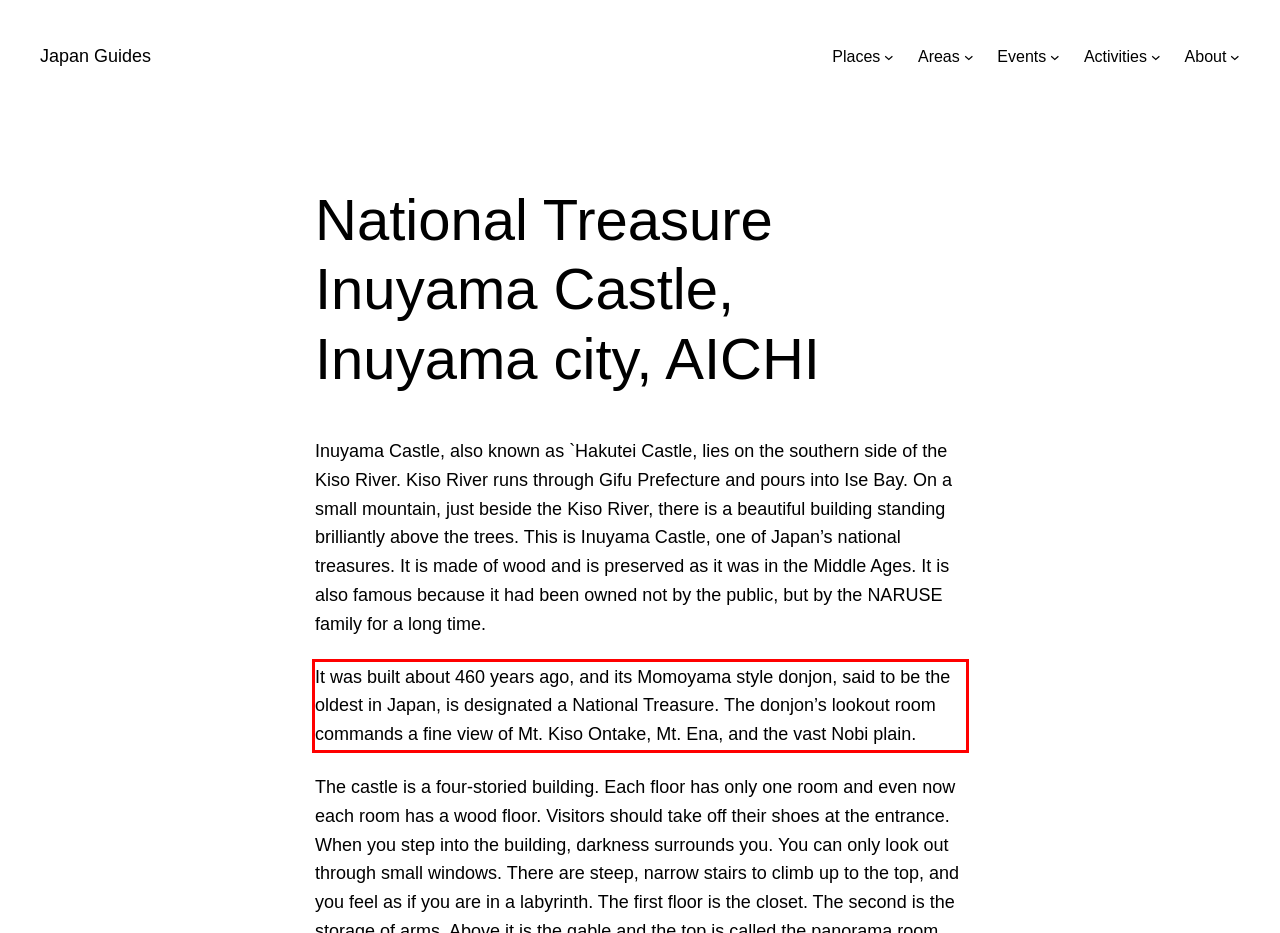Please perform OCR on the text content within the red bounding box that is highlighted in the provided webpage screenshot.

It was built about 460 years ago, and its Momoyama style donjon, said to be the oldest in Japan, is designated a National Treasure. The donjon’s lookout room commands a fine view of Mt. Kiso Ontake, Mt. Ena, and the vast Nobi plain.